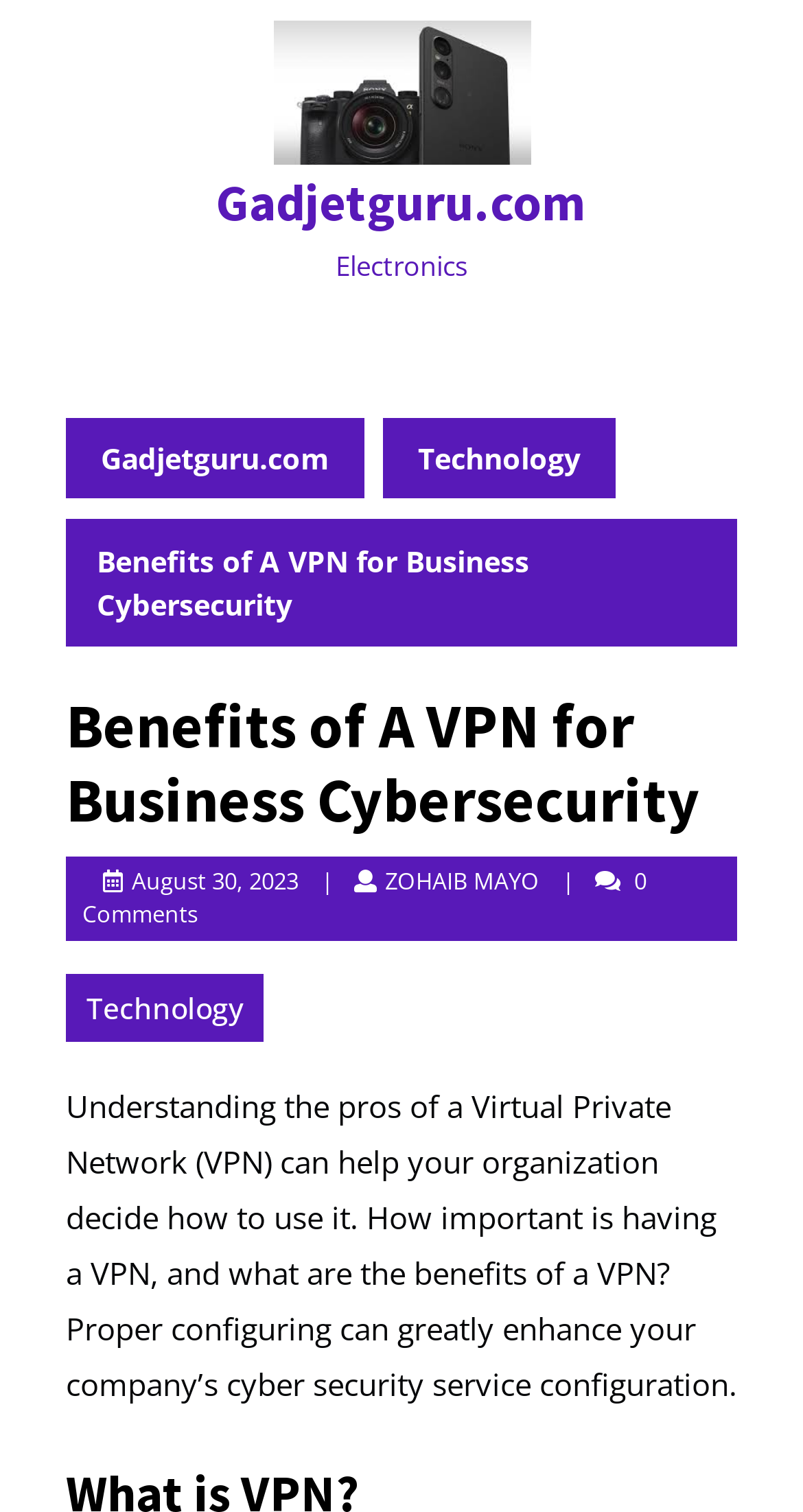Find the bounding box coordinates for the element described here: "Gadjetguru.com".

[0.269, 0.112, 0.731, 0.155]